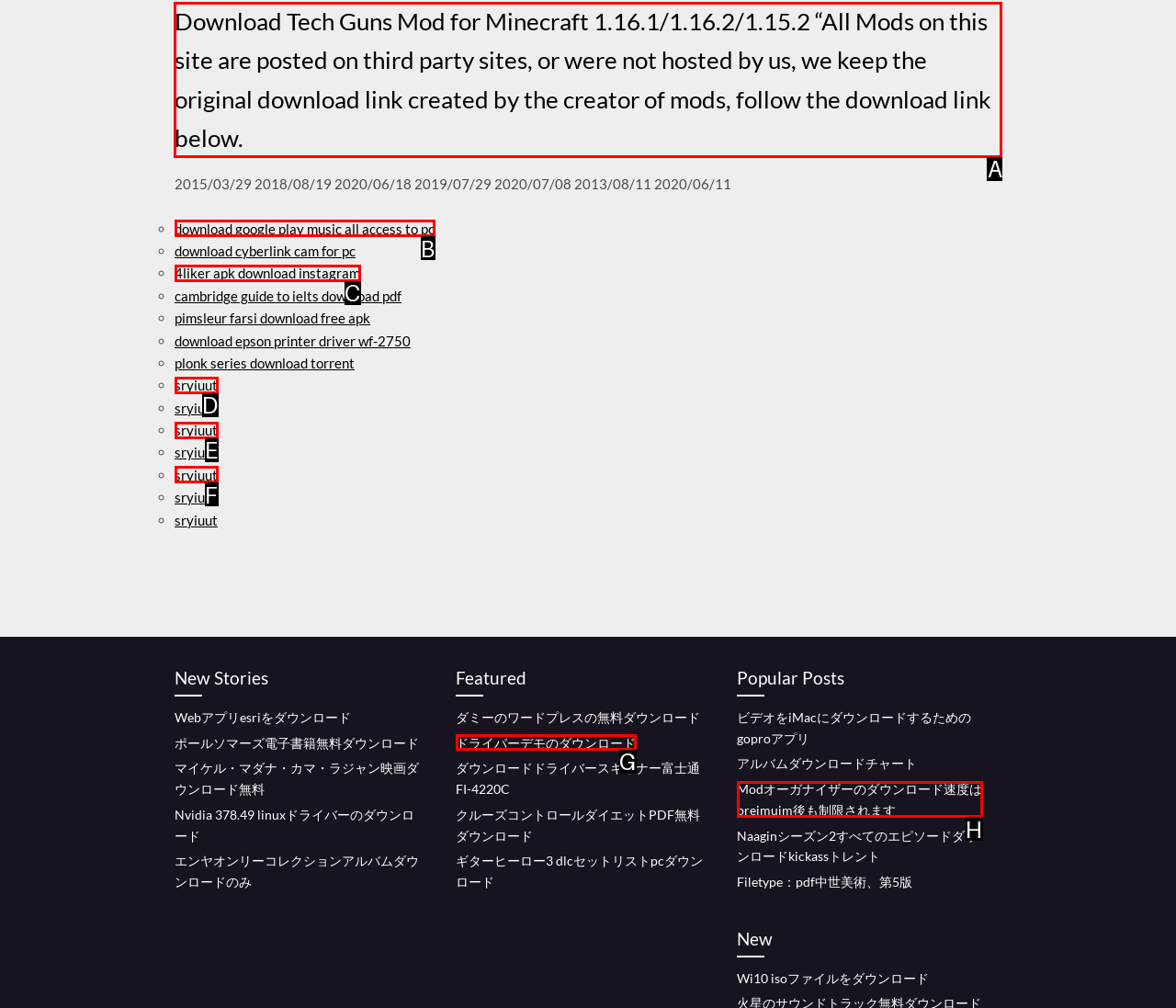To execute the task: download tech guns mod for minecraft, which one of the highlighted HTML elements should be clicked? Answer with the option's letter from the choices provided.

A